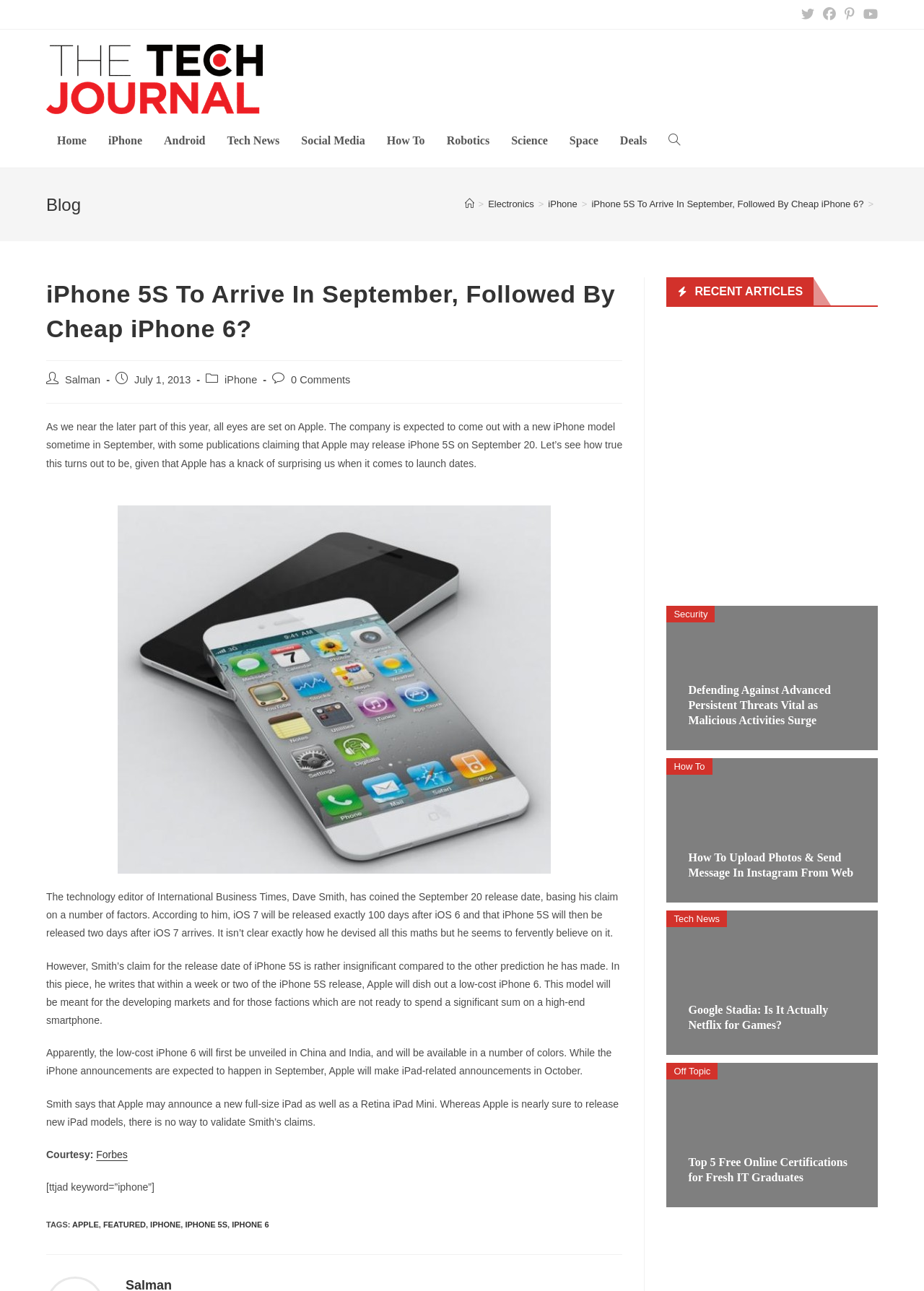What is the category of the blog post?
Please respond to the question thoroughly and include all relevant details.

I determined the category of the blog post by looking at the link element with the text 'iPhone' which is located below the heading element and is labeled as 'Post category:'.